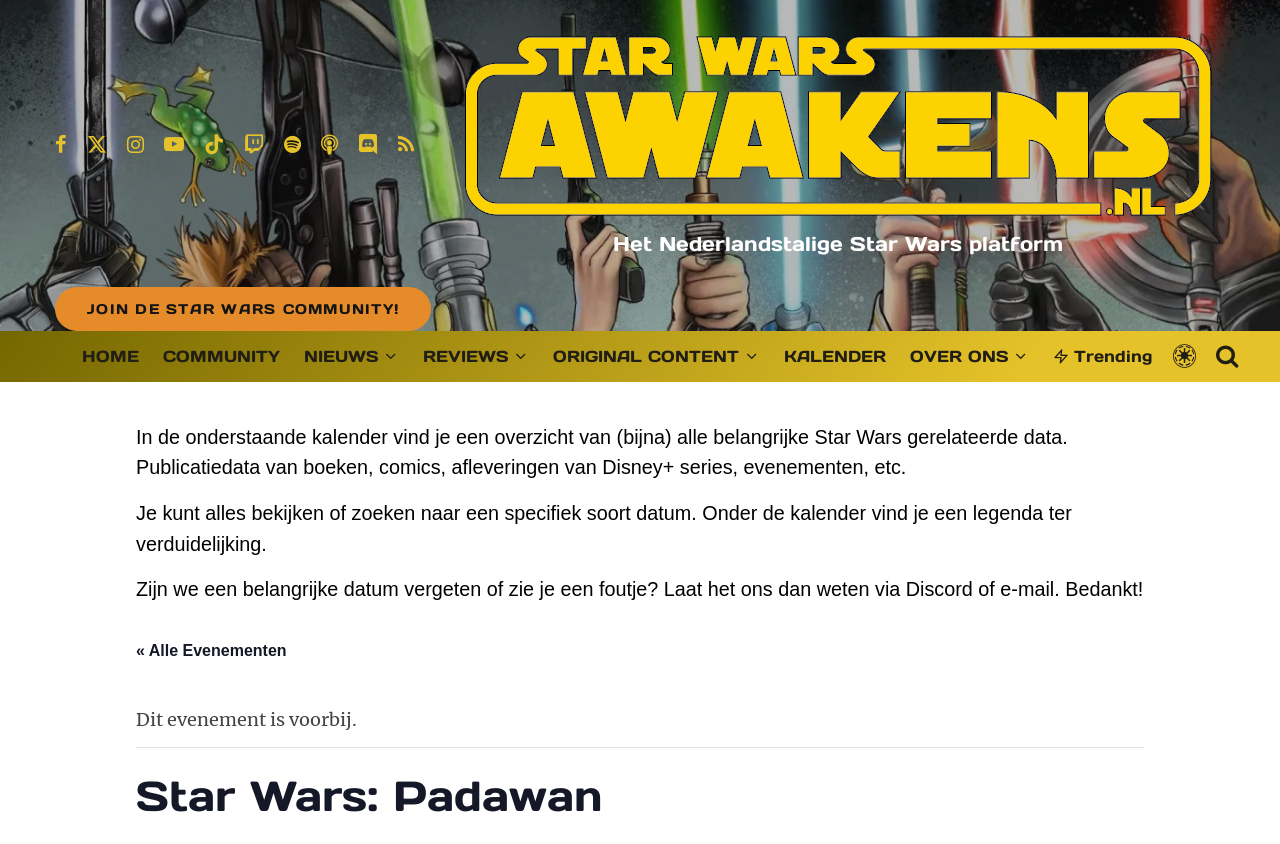Describe all the key features and sections of the webpage thoroughly.

This webpage is dedicated to Star Wars, with a focus on the book "Star Wars: Padawan" by Kiersten White. At the top, there are several social media links, including Facebook, Instagram, YouTube, and more, aligned horizontally. Below these links, there is a prominent link to "Het Nederlandstalige Star Wars platform" that spans almost the entire width of the page.

The main navigation menu is located below, with links to "HOME", "COMMUNITY", "NIEUWS", "REVIEWS", "ORIGINAL CONTENT", "KALENDER", "OVER ONS", and "Trending" topics. These links are arranged horizontally and are accompanied by icons.

The main content of the page is divided into sections. The first section explains the purpose of the calendar, which lists important Star Wars-related dates, including book publications, comic releases, Disney+ series episodes, events, and more. This section also provides instructions on how to use the calendar and invites users to report any missing or incorrect dates.

Below the calendar, there is a section dedicated to the book "Star Wars: Padawan", with a heading that spans almost the entire width of the page. There is no image of the book cover, but the heading provides the title and author information.

Overall, the webpage has a clean and organized layout, with a focus on providing information and resources for Star Wars fans.